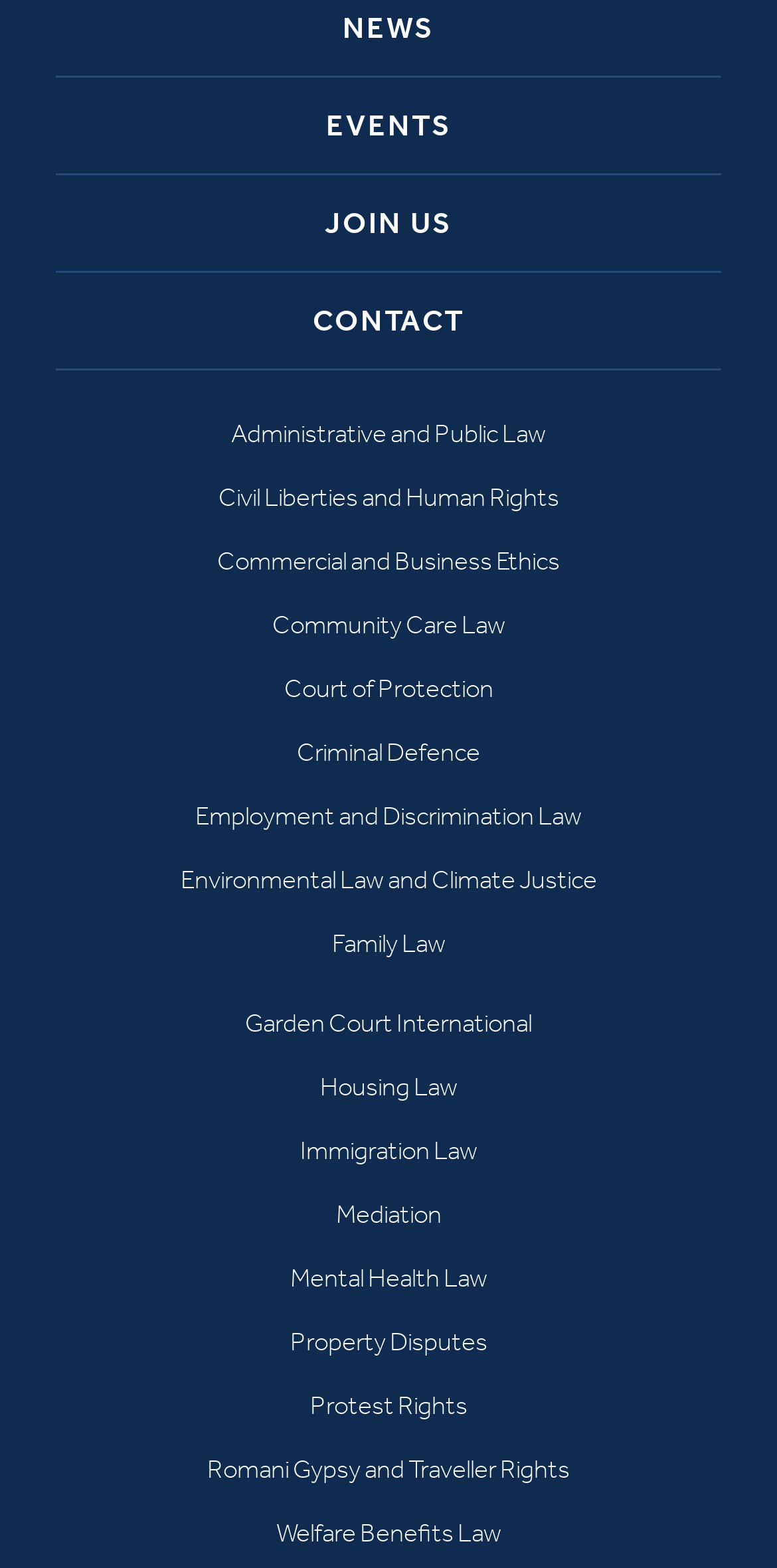Please find the bounding box coordinates of the element's region to be clicked to carry out this instruction: "explore Mental Health Law".

[0.373, 0.806, 0.627, 0.825]